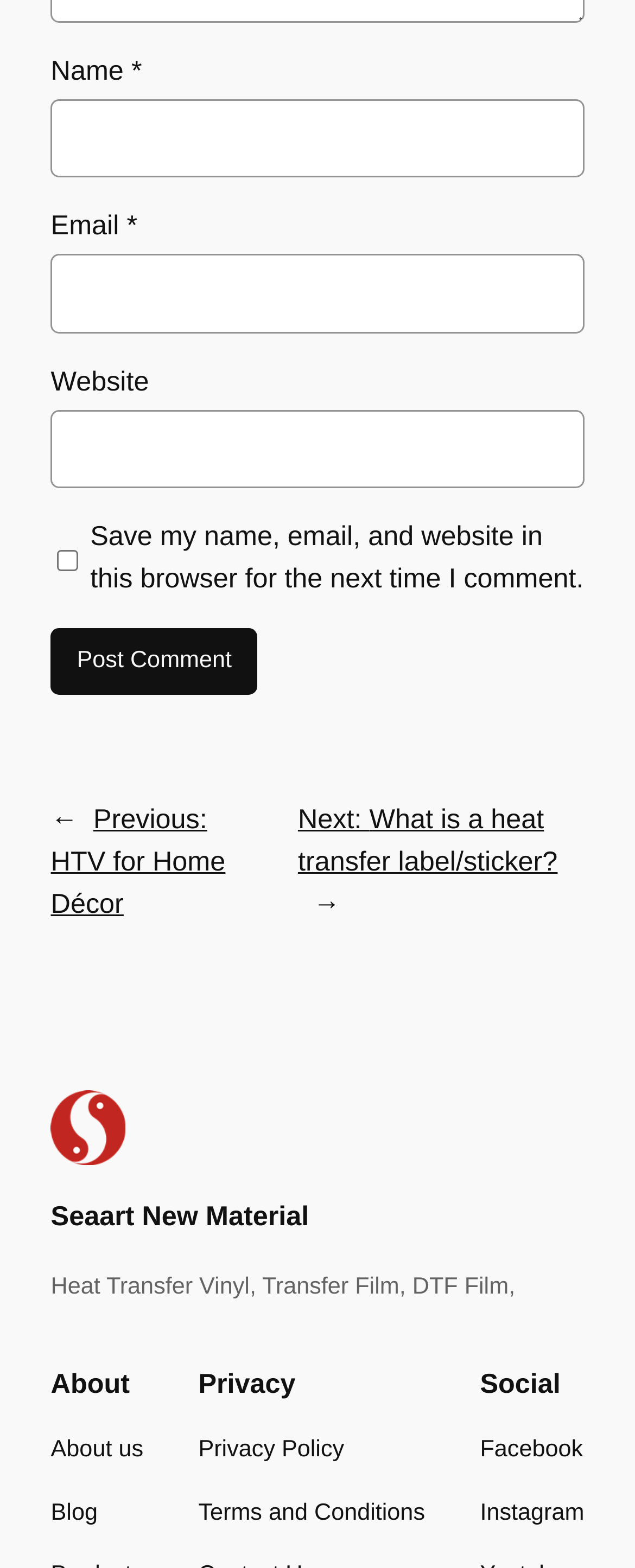Locate the bounding box for the described UI element: "alt="Seaart New Material"". Ensure the coordinates are four float numbers between 0 and 1, formatted as [left, top, right, bottom].

[0.08, 0.695, 0.198, 0.743]